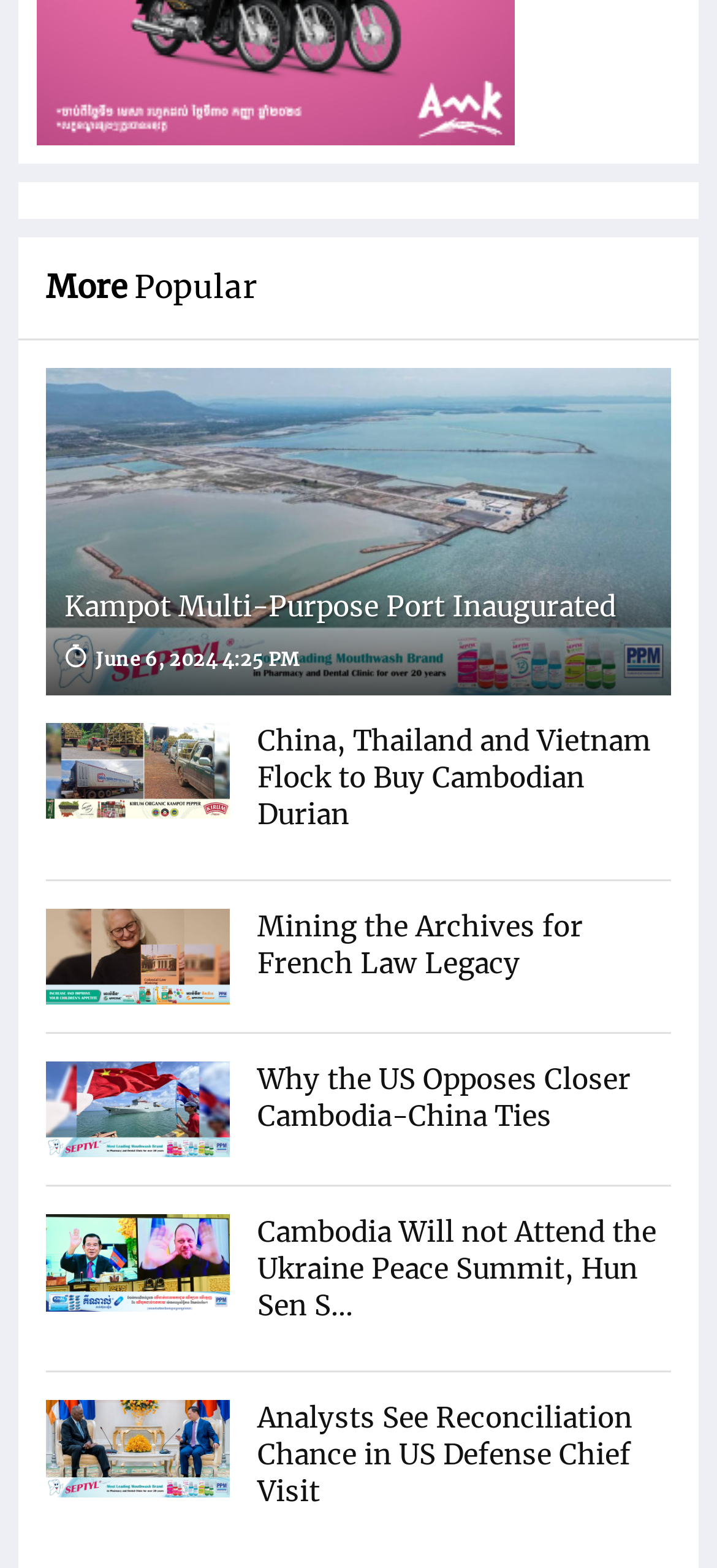Please identify the bounding box coordinates of the region to click in order to complete the given instruction: "Read news about Why the US Opposes Closer Cambodia-China Ties". The coordinates should be four float numbers between 0 and 1, i.e., [left, top, right, bottom].

[0.064, 0.677, 0.321, 0.738]